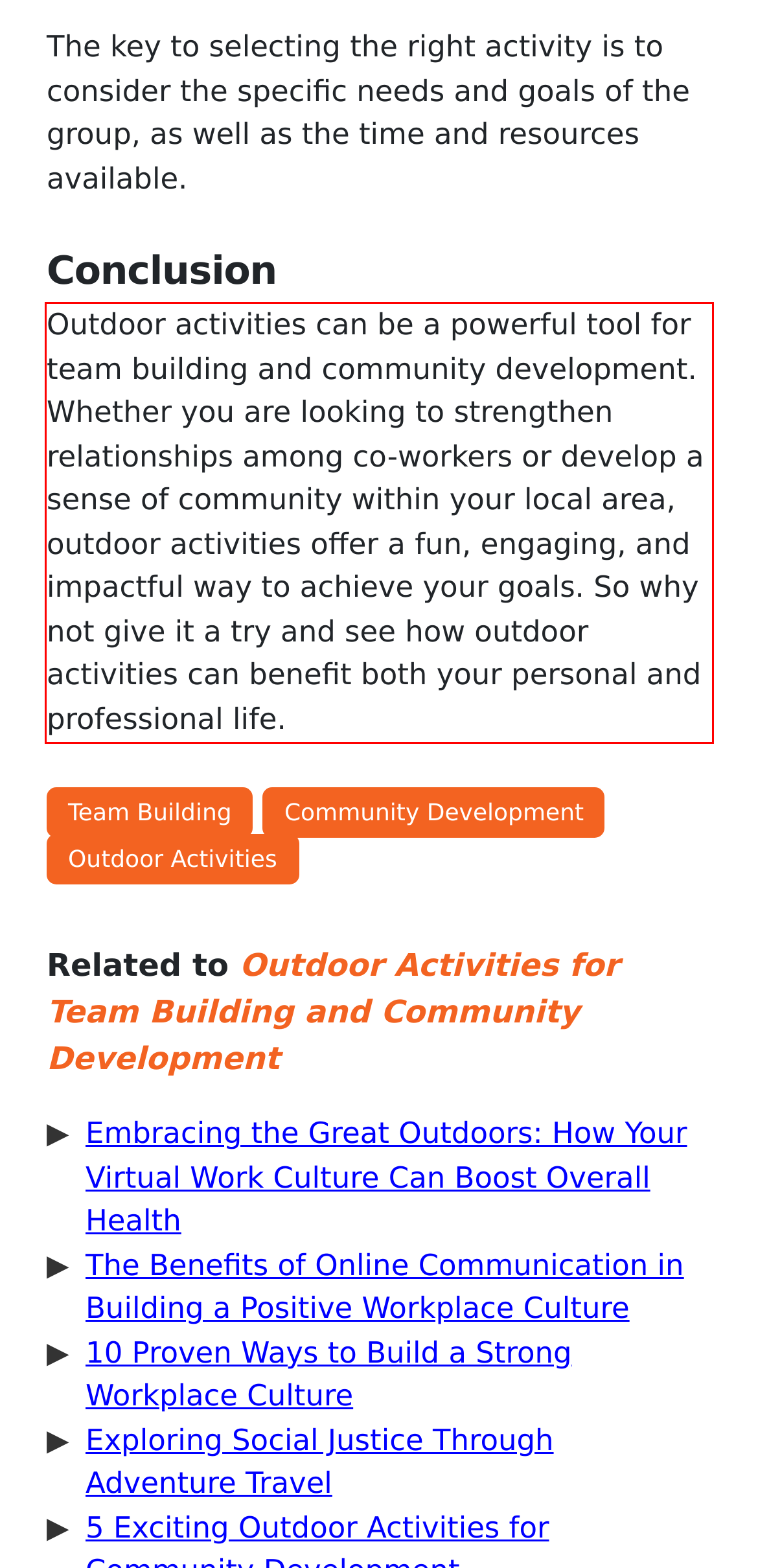Using the provided screenshot of a webpage, recognize the text inside the red rectangle bounding box by performing OCR.

Outdoor activities can be a powerful tool for team building and community development. Whether you are looking to strengthen relationships among co-workers or develop a sense of community within your local area, outdoor activities offer a fun, engaging, and impactful way to achieve your goals. So why not give it a try and see how outdoor activities can benefit both your personal and professional life.